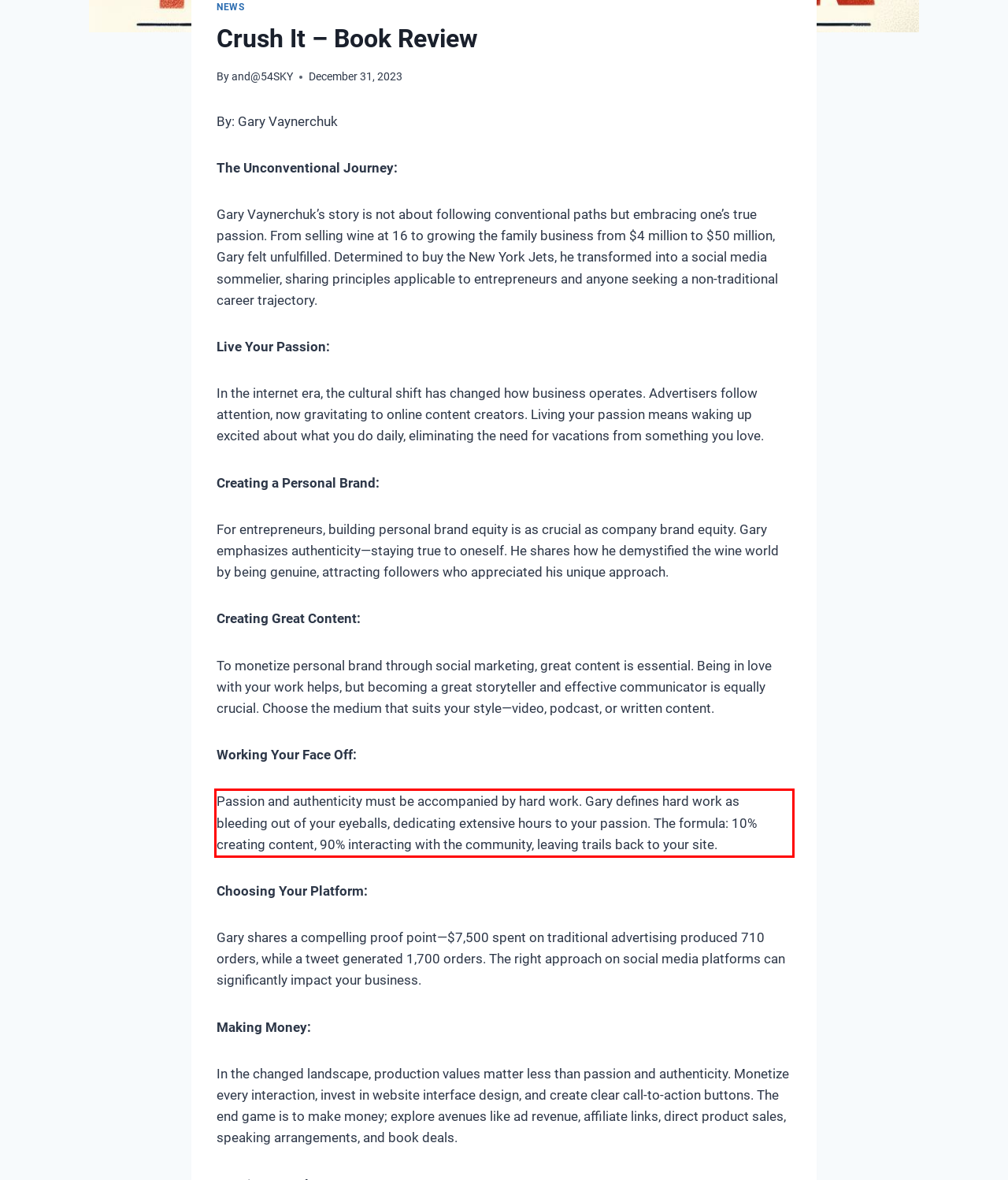You have a screenshot of a webpage with a UI element highlighted by a red bounding box. Use OCR to obtain the text within this highlighted area.

Passion and authenticity must be accompanied by hard work. Gary defines hard work as bleeding out of your eyeballs, dedicating extensive hours to your passion. The formula: 10% creating content, 90% interacting with the community, leaving trails back to your site.